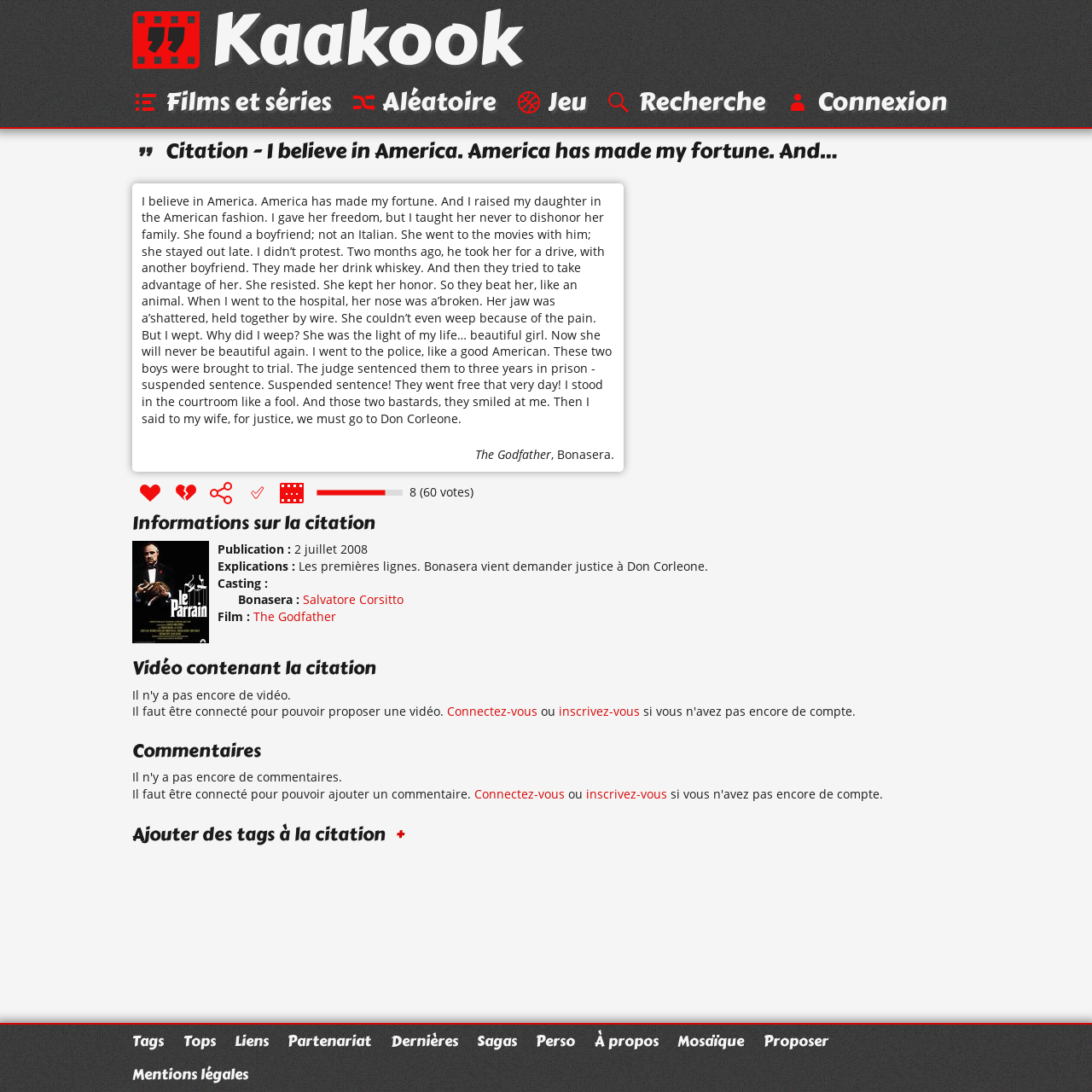Please identify the bounding box coordinates for the region that you need to click to follow this instruction: "Add a tag to the citation".

[0.357, 0.75, 0.375, 0.778]